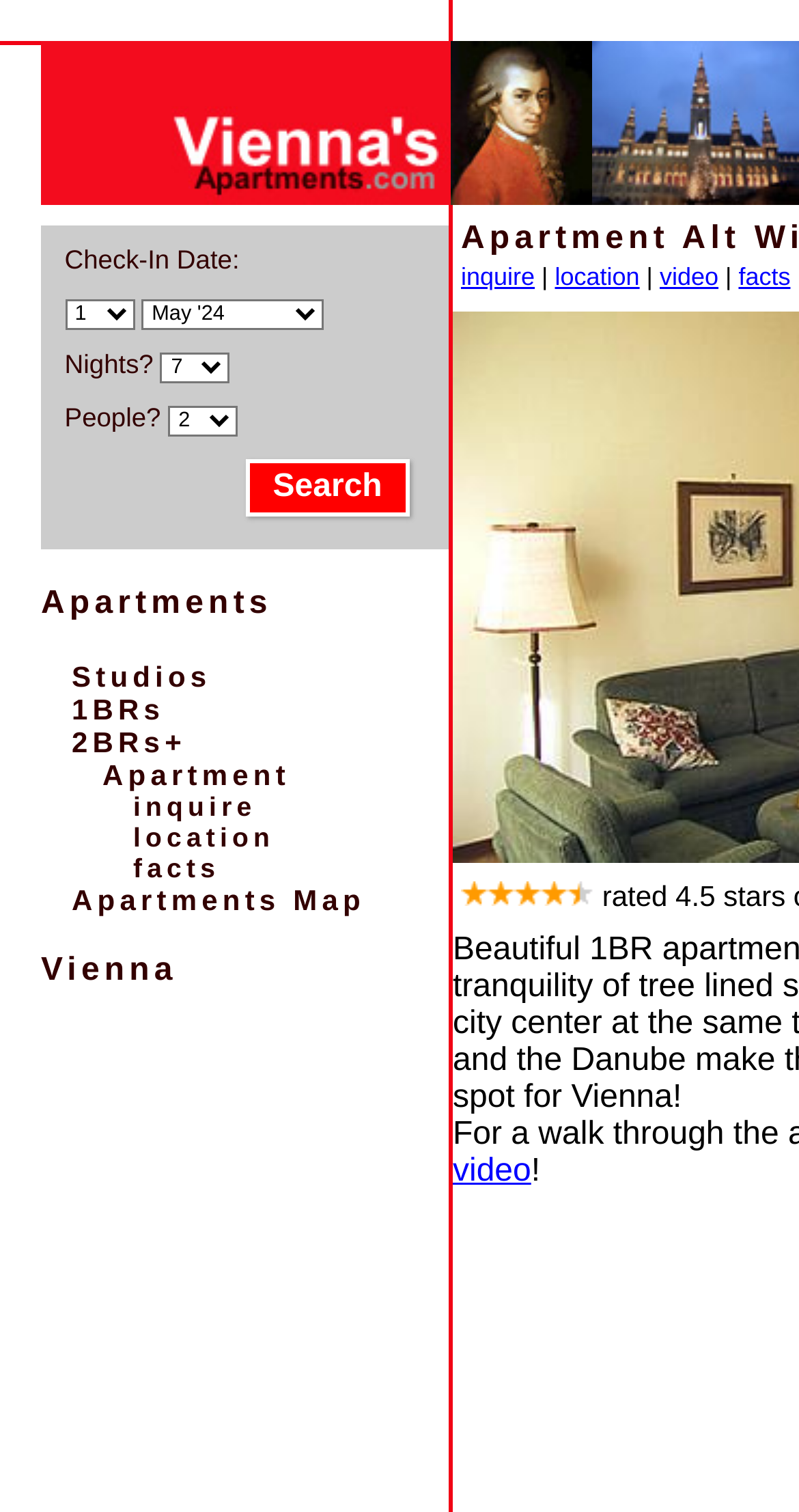Indicate the bounding box coordinates of the element that must be clicked to execute the instruction: "Explore location". The coordinates should be given as four float numbers between 0 and 1, i.e., [left, top, right, bottom].

[0.167, 0.543, 0.344, 0.563]